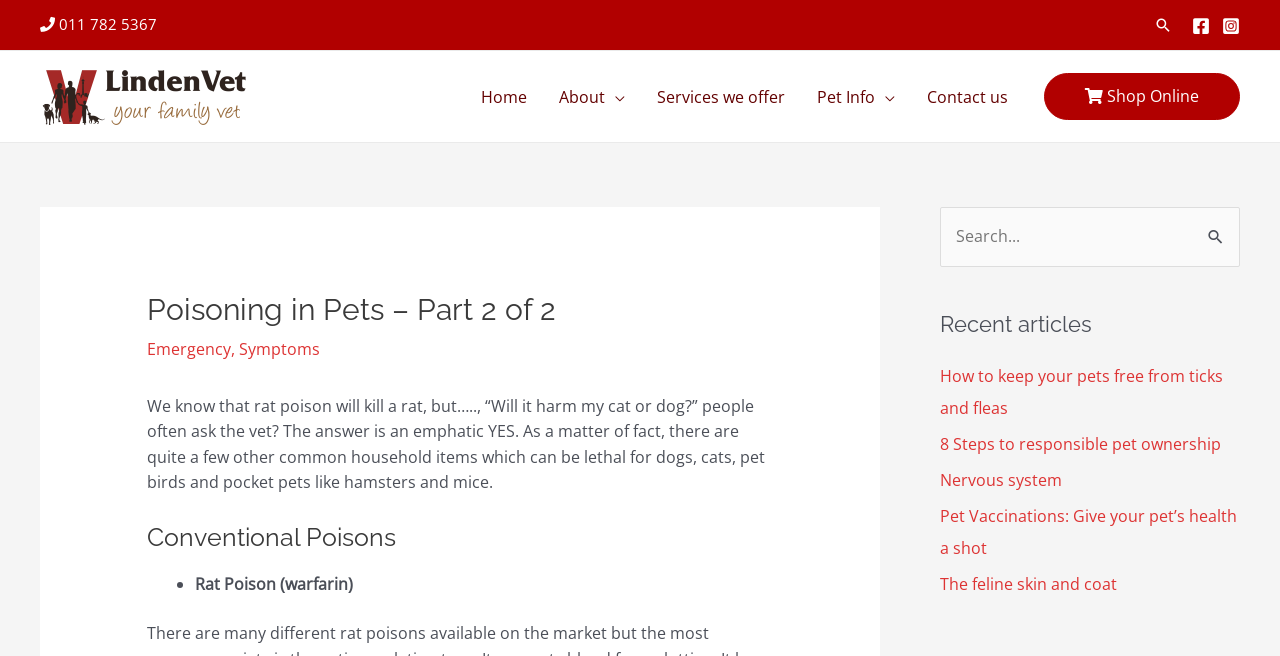Determine the bounding box coordinates for the area you should click to complete the following instruction: "contact via email".

None